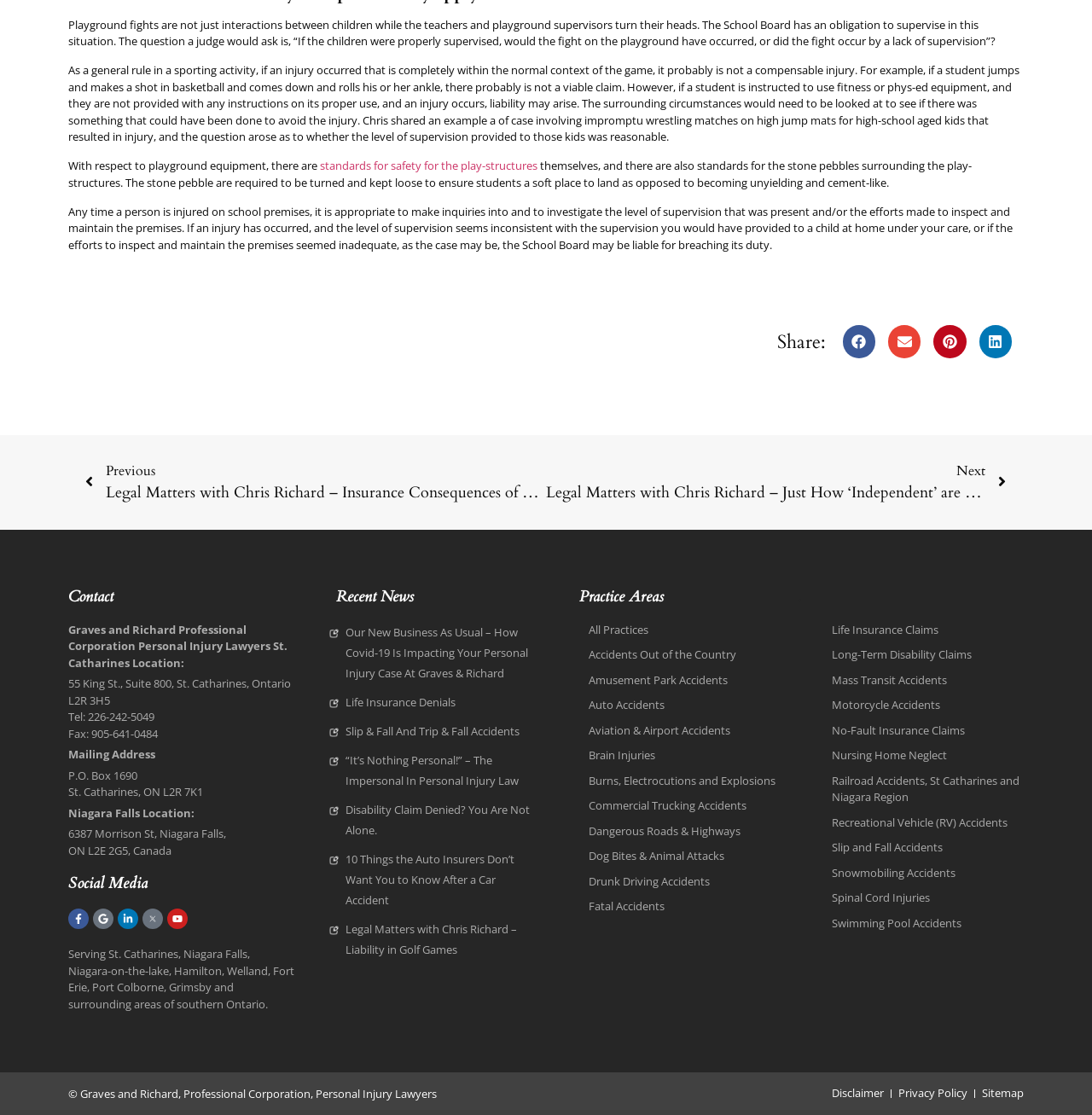What types of cases does the law firm handle?
Observe the image and answer the question with a one-word or short phrase response.

Personal injury cases